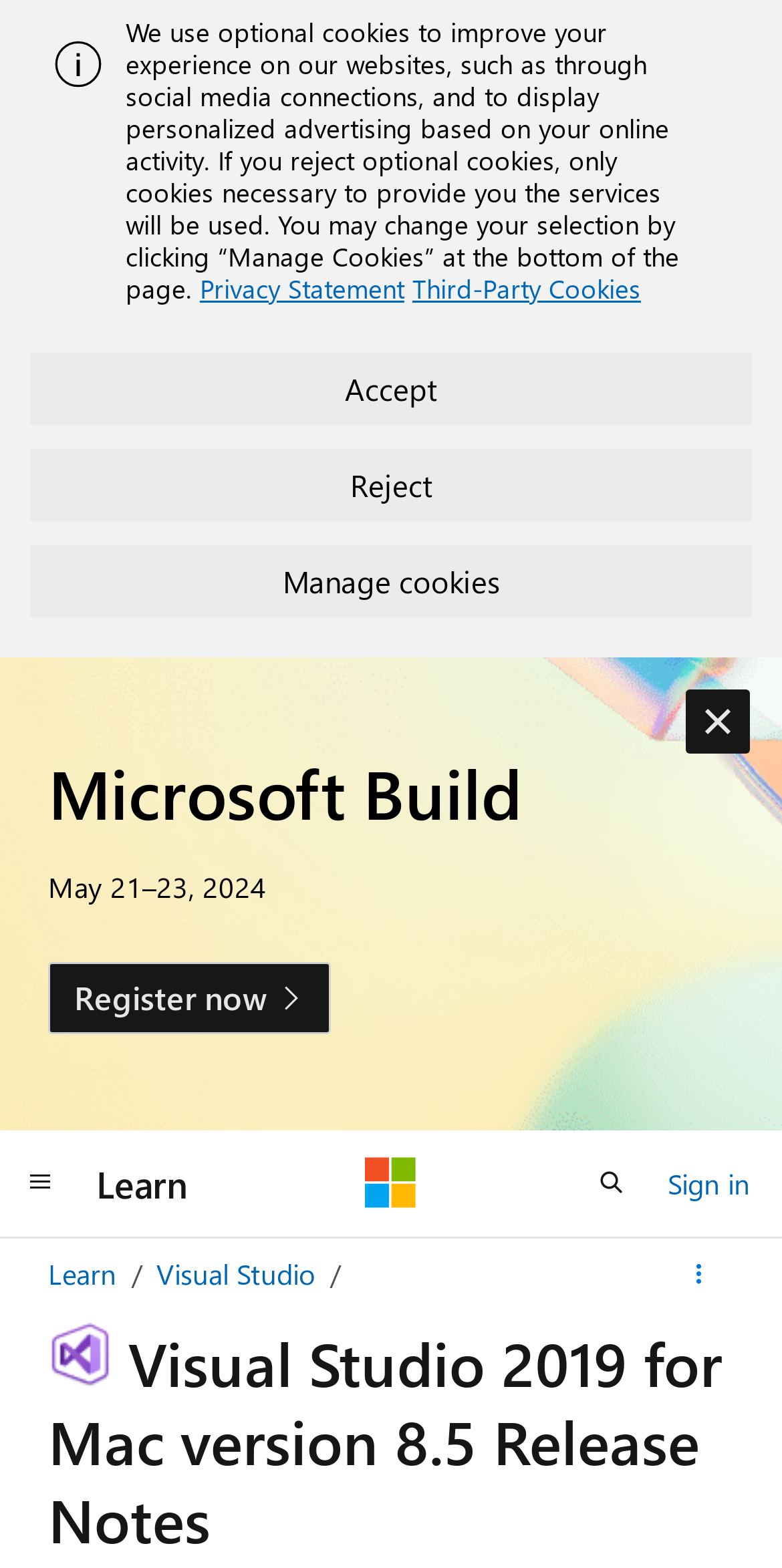Generate the text content of the main heading of the webpage.

 Visual Studio 2019 for Mac version 8.5 Release Notes